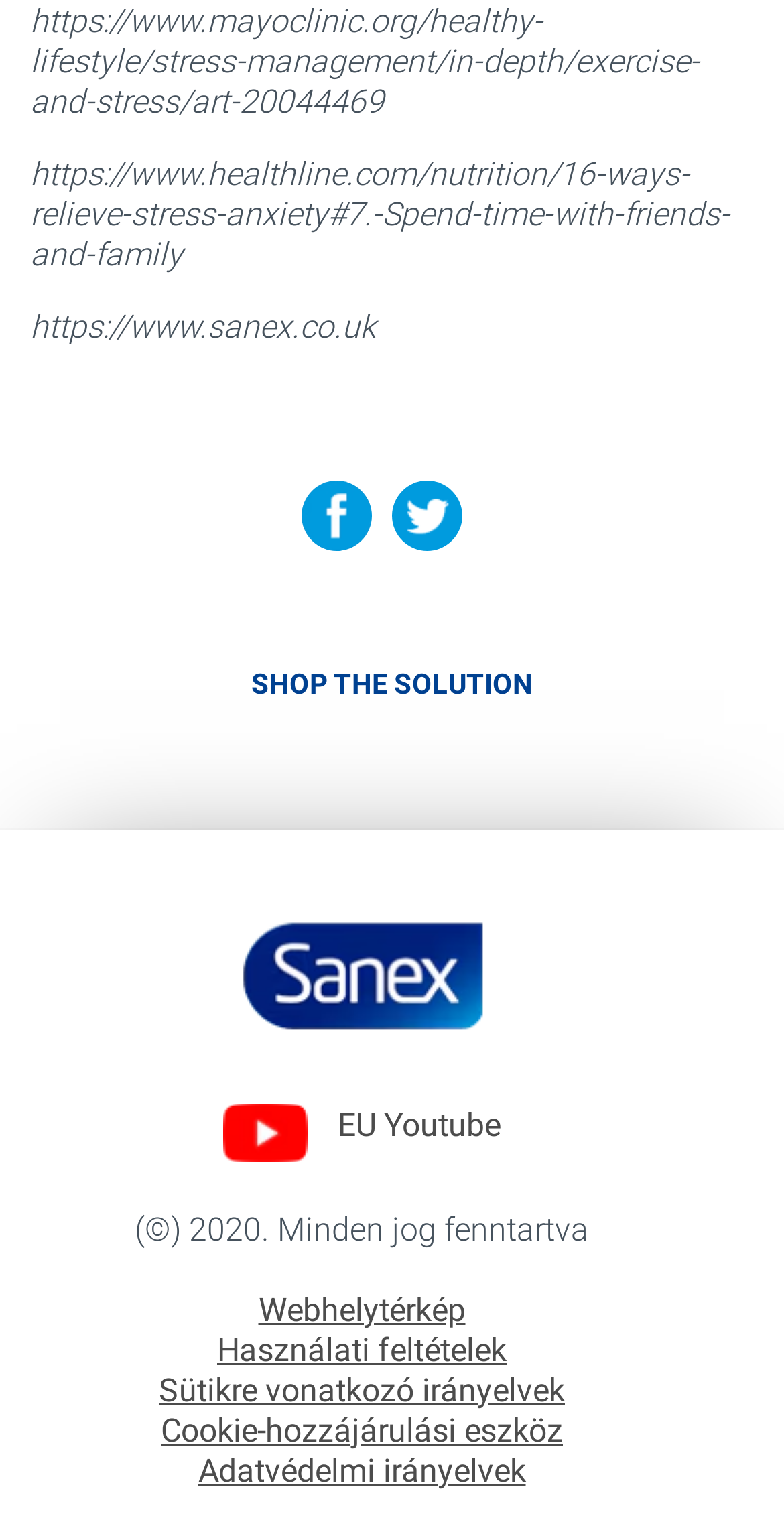Determine the bounding box coordinates of the section I need to click to execute the following instruction: "Go to the website map". Provide the coordinates as four float numbers between 0 and 1, i.e., [left, top, right, bottom].

[0.172, 0.847, 0.751, 0.873]